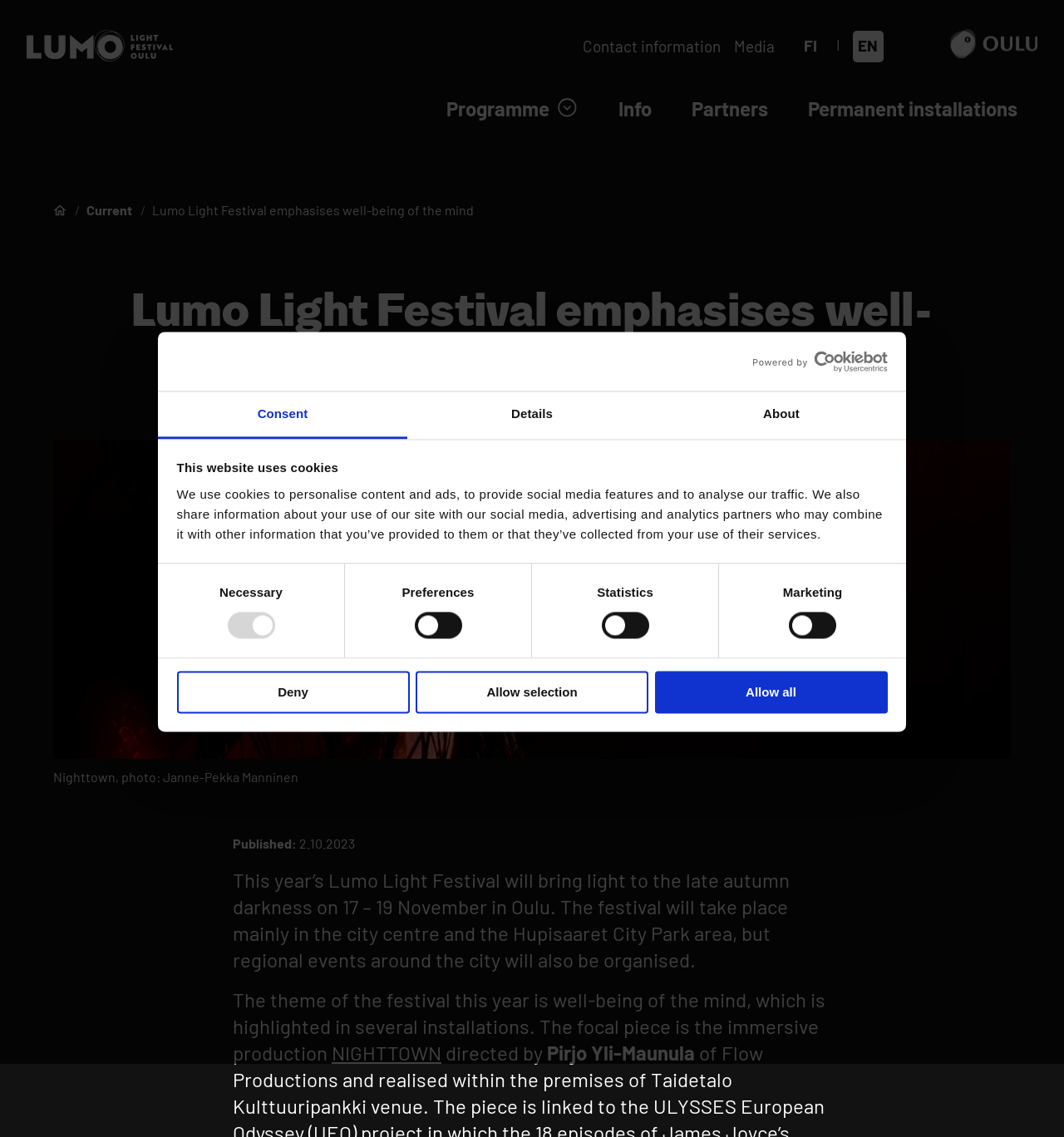Locate the bounding box coordinates of the area that needs to be clicked to fulfill the following instruction: "View programme". The coordinates should be in the format of four float numbers between 0 and 1, namely [left, top, right, bottom].

[0.407, 0.07, 0.556, 0.124]